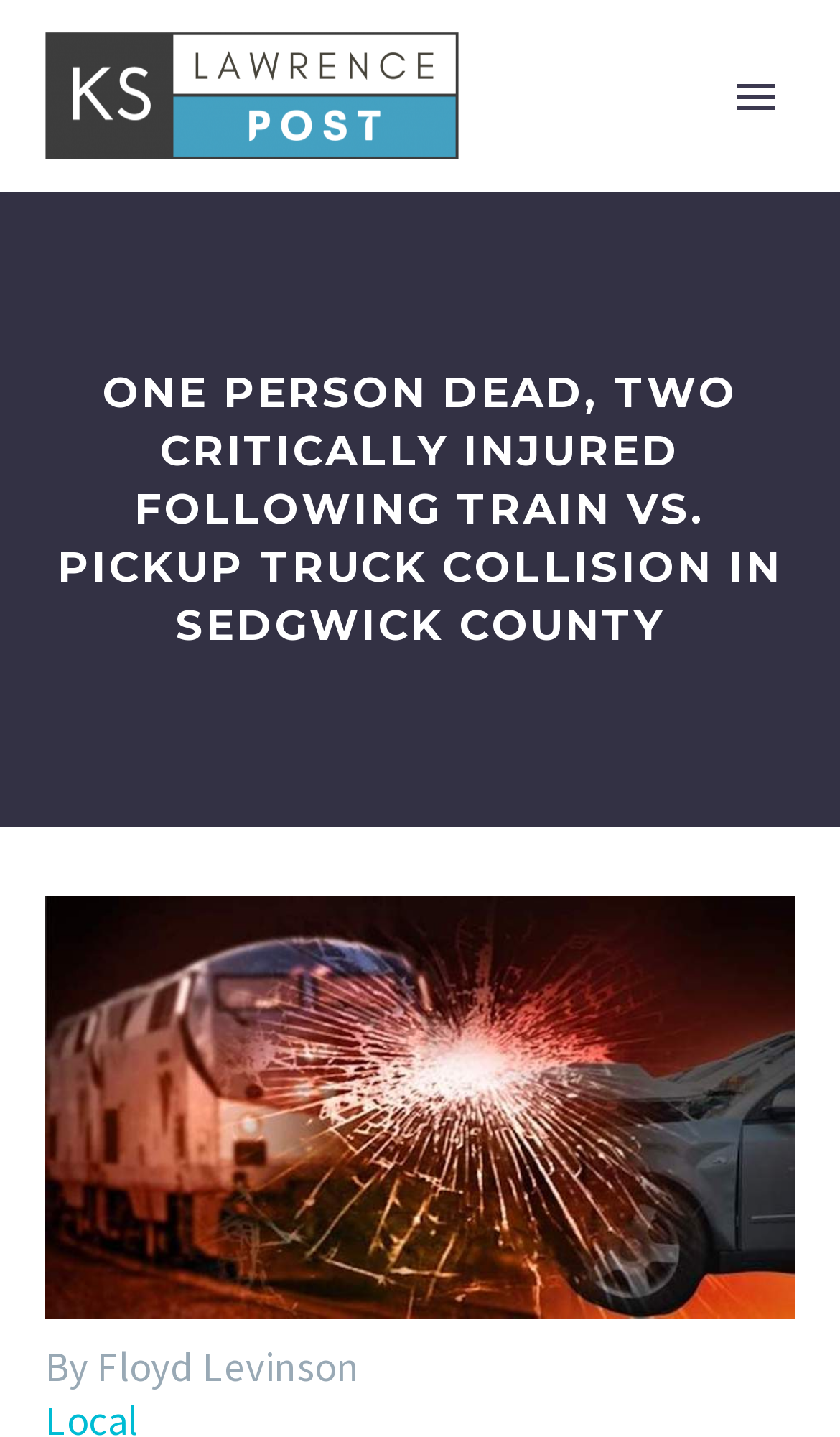Provide a single word or phrase to answer the given question: 
How many links are in the main menu?

8